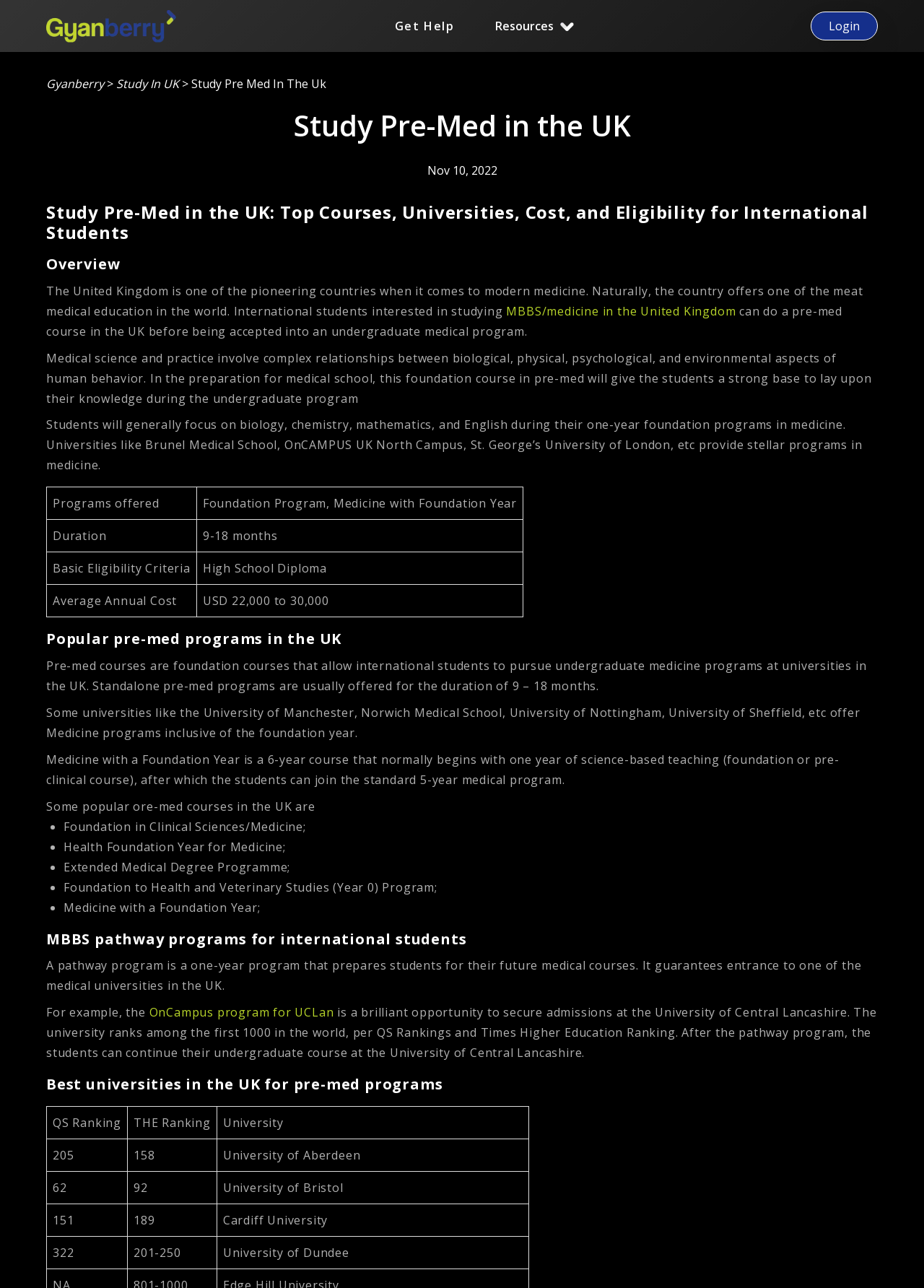From the image, can you give a detailed response to the question below:
What is the ranking of University of Aberdeen according to QS Ranking?

The answer can be found in the table under the 'Best universities in the UK for pre-med programs' section, where it is stated that the University of Aberdeen has a QS Ranking of 205.